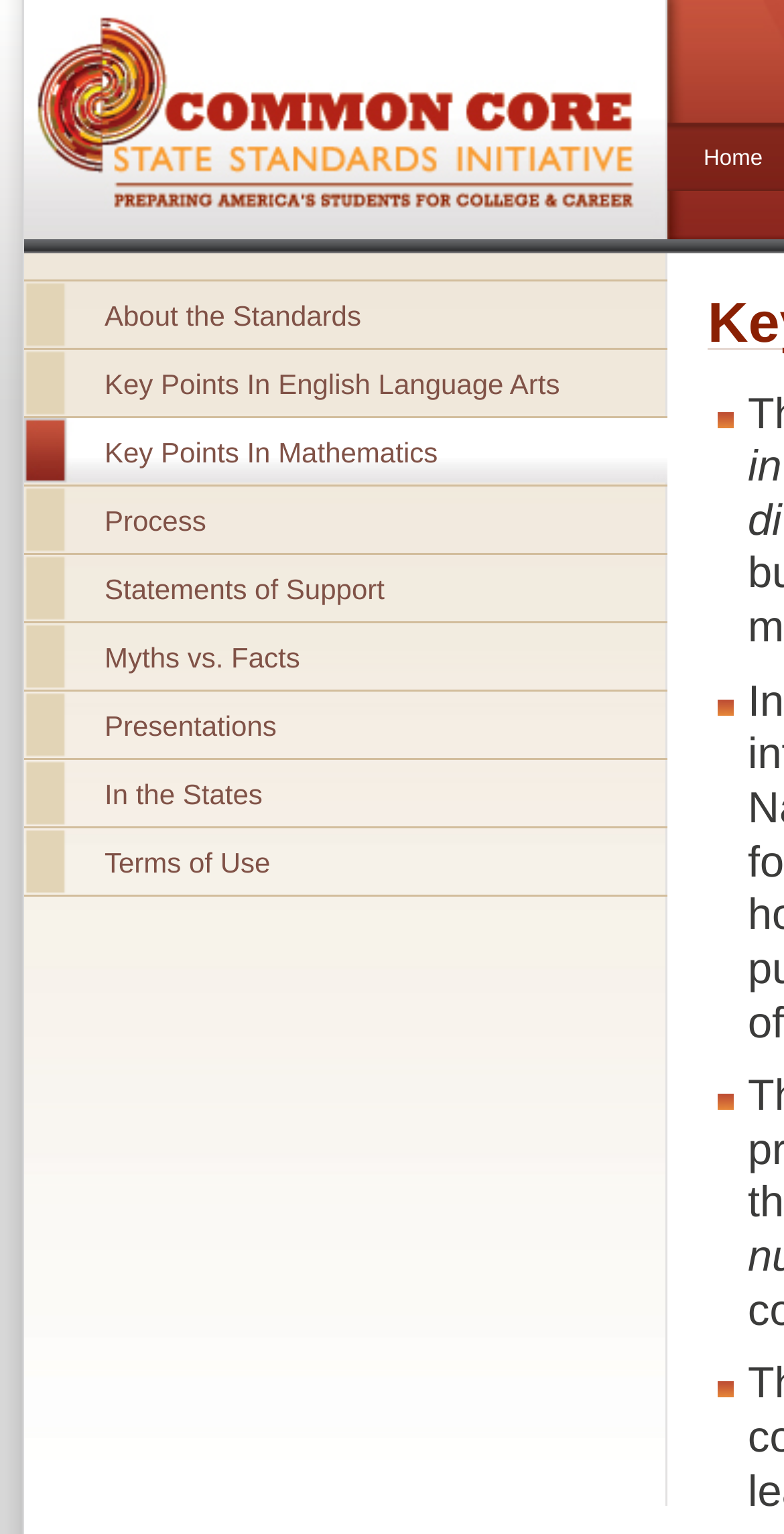Please find the bounding box coordinates of the element that you should click to achieve the following instruction: "Access Presentations". The coordinates should be presented as four float numbers between 0 and 1: [left, top, right, bottom].

[0.031, 0.451, 0.851, 0.494]